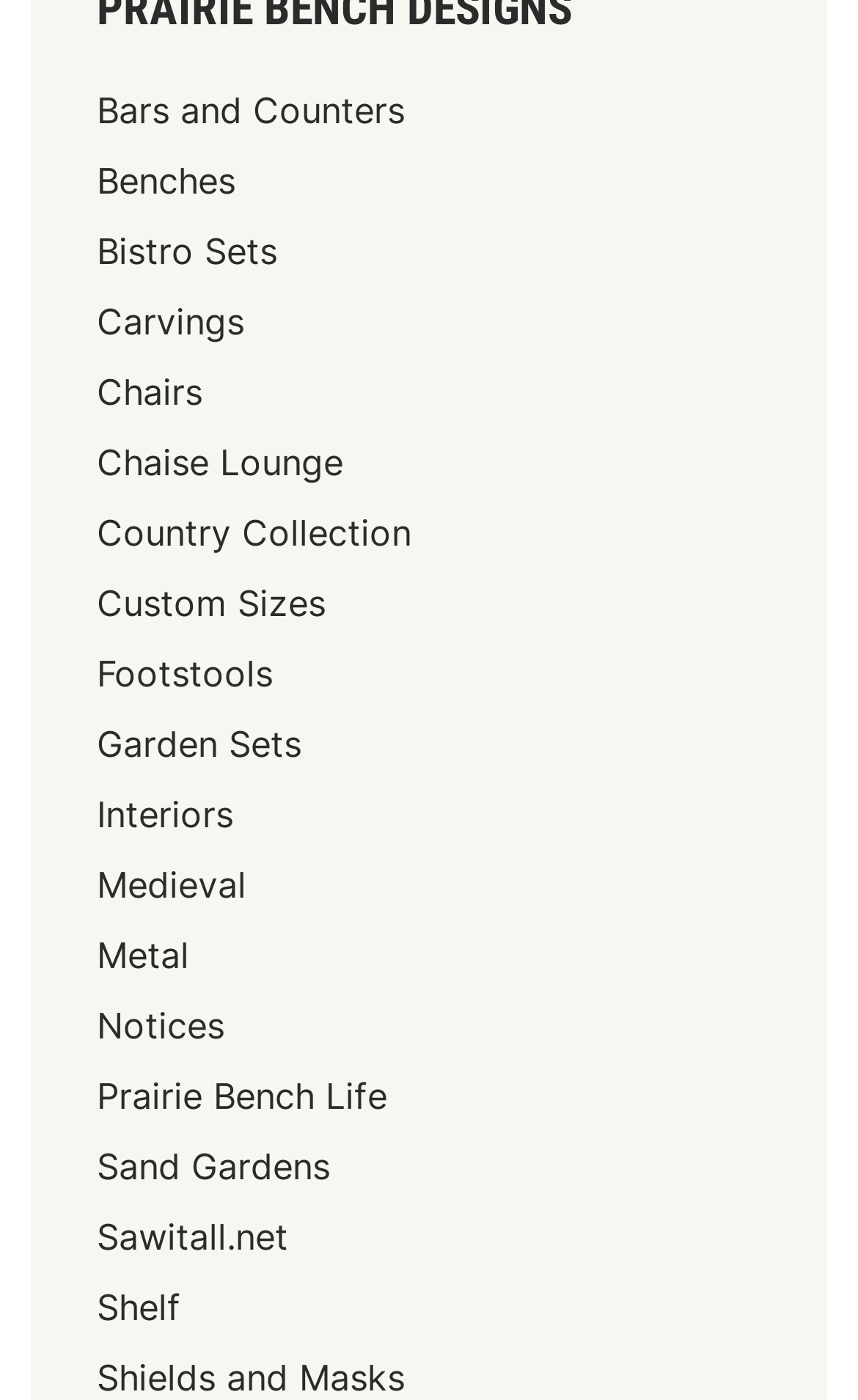Determine the bounding box coordinates for the region that must be clicked to execute the following instruction: "Check out Sawitall.net".

[0.113, 0.868, 0.336, 0.899]